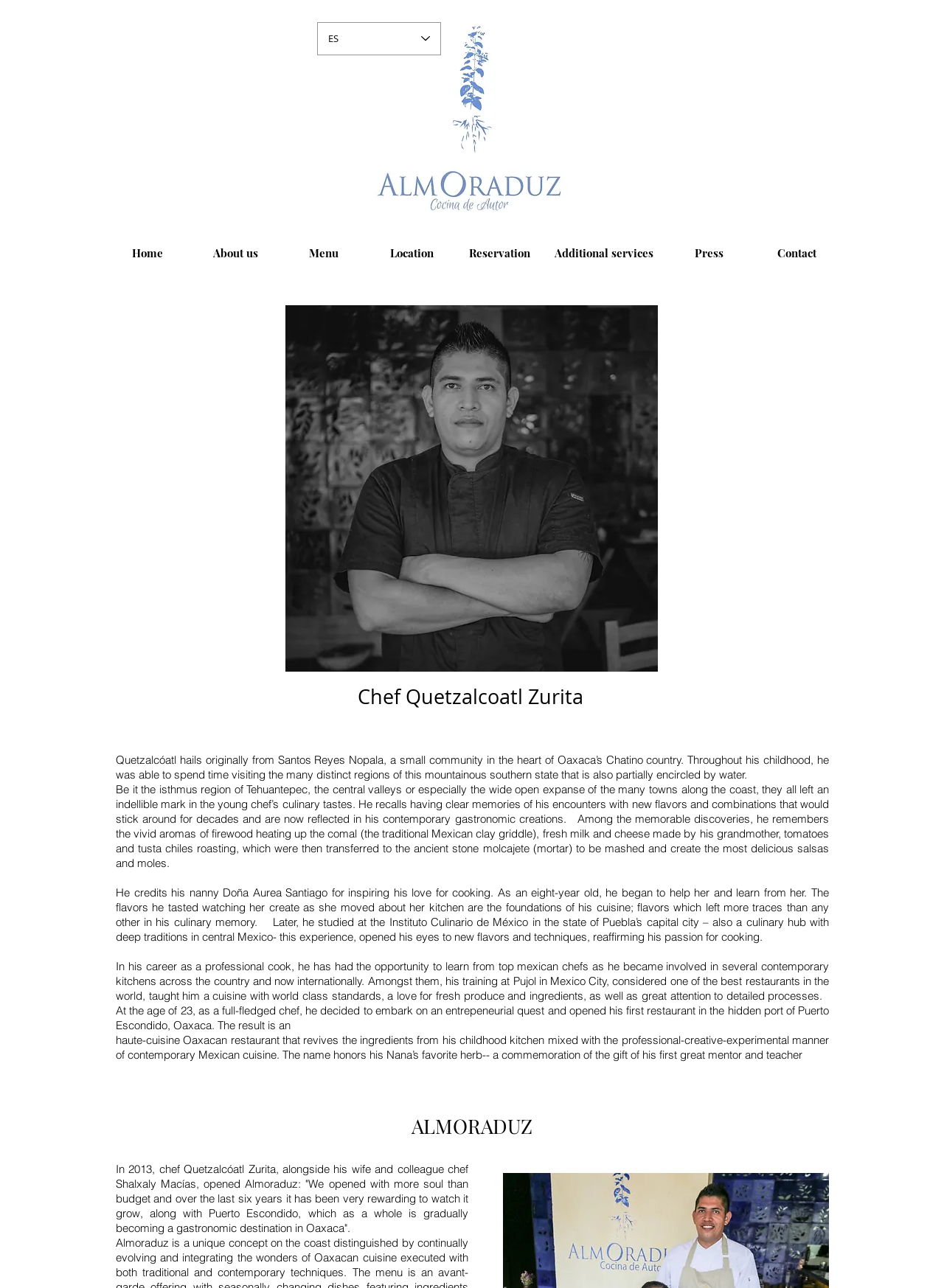Please specify the bounding box coordinates of the clickable region to carry out the following instruction: "Read more about Chef Quetzalcoatl Zurita's background". The coordinates should be four float numbers between 0 and 1, in the format [left, top, right, bottom].

[0.123, 0.584, 0.878, 0.607]